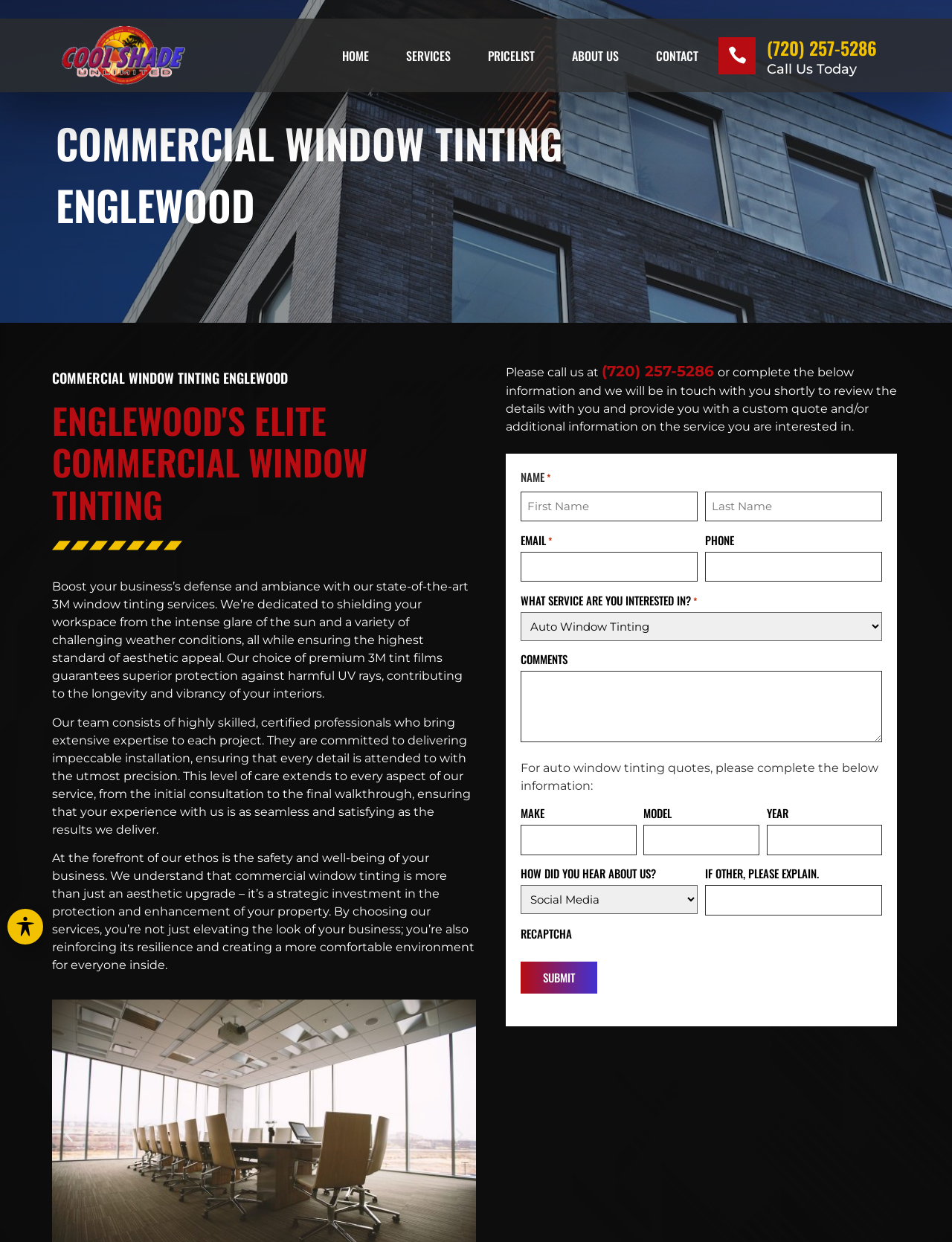Please pinpoint the bounding box coordinates for the region I should click to adhere to this instruction: "Call the phone number".

[0.806, 0.027, 0.921, 0.049]